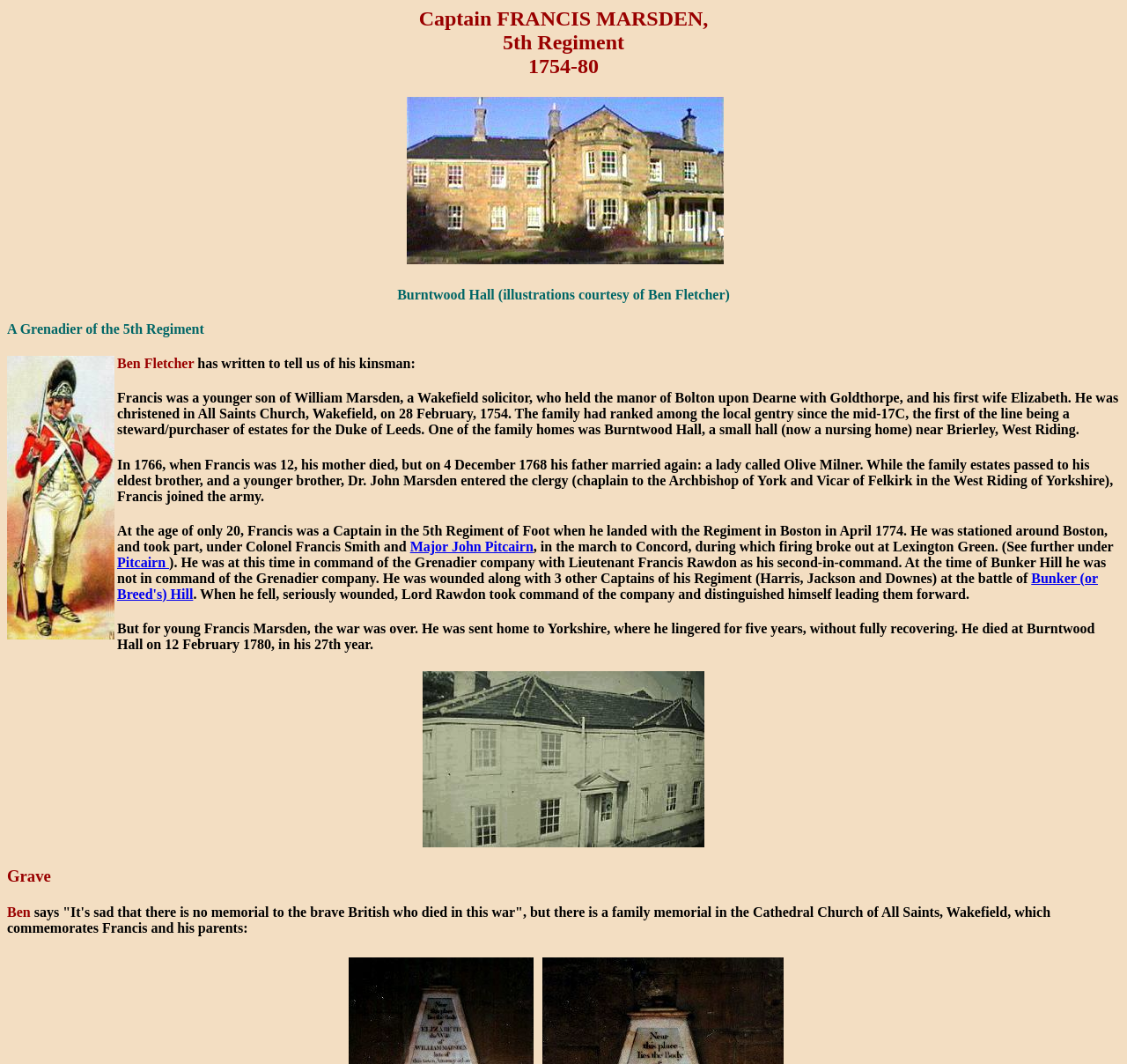Give a detailed account of the webpage, highlighting key information.

The webpage is about Captain Francis Marsden, a Yorkshire boy who fought in the American War of 1775-83. At the top of the page, there is a heading with the title "Captain FRANCIS MARSDEN, 5th Regiment 1754-80". Below this heading, there is a small image, likely a portrait or illustration of Captain Marsden.

The page is divided into sections, each with a heading that describes a different aspect of Captain Marsden's life. The first section describes his family background, including his parents and siblings. There is a small image of Burntwood Hall, one of the family homes, located to the right of this section.

The next section describes Captain Marsden's military career, including his time in the 5th Regiment of Foot and his participation in the march to Concord and the Battle of Bunker Hill. There are links to additional information about Major John Pitcairn and the Battle of Bunker Hill within this section.

The following sections describe Captain Marsden's wounding at Bunker Hill, his return to Yorkshire, and his eventual death at Burntwood Hall in 1780. There is another image, likely a portrait or illustration, located below this section.

The final sections of the page describe Captain Marsden's grave and a family memorial in the Cathedral Church of All Saints, Wakefield. There is a small image of the grave located to the right of this section.

Throughout the page, there are a total of four images, including portraits or illustrations of Captain Marsden, Burntwood Hall, and the grave. The page also includes several links to additional information about related topics.